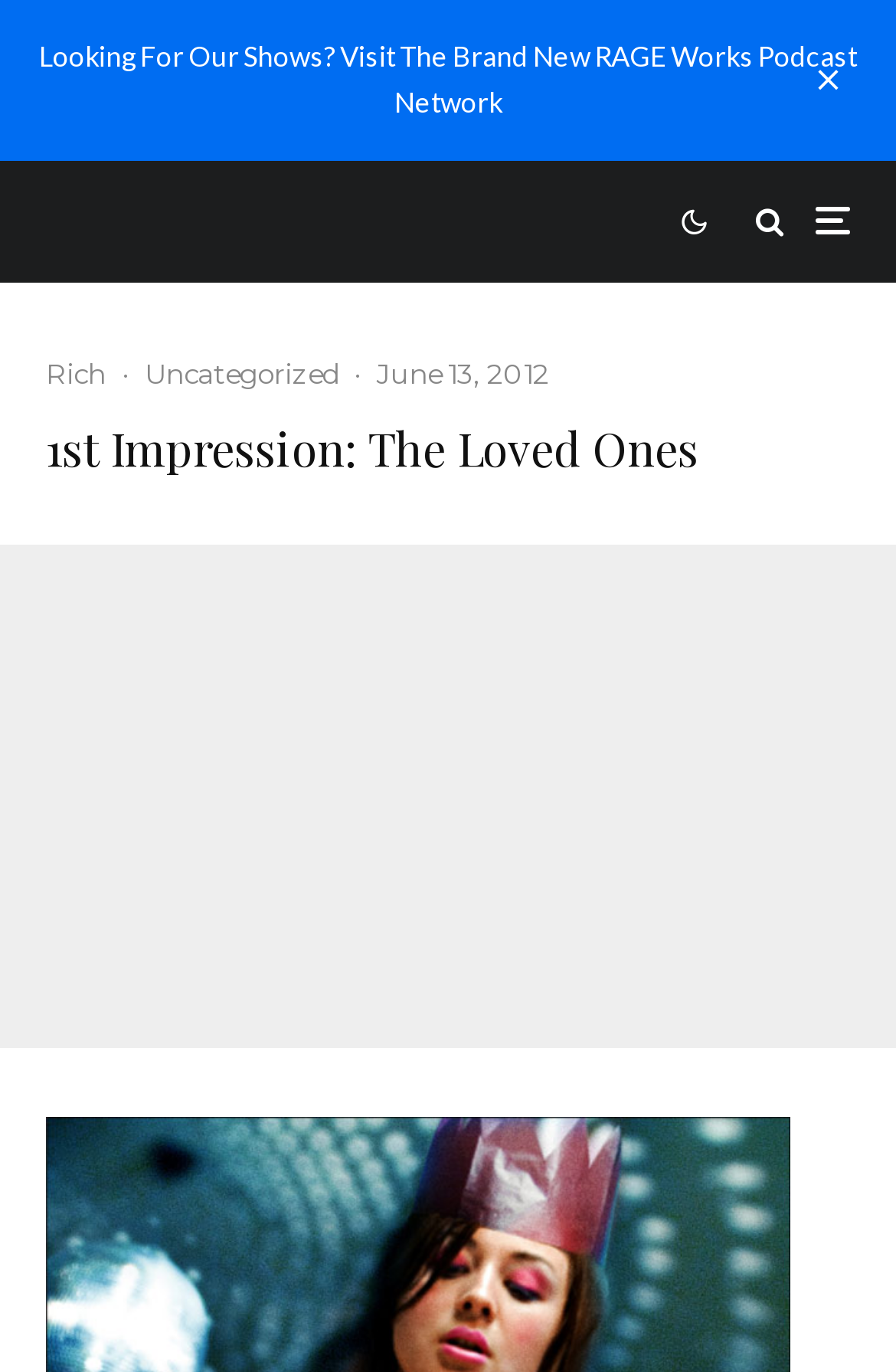When was the post published?
Using the image as a reference, answer with just one word or a short phrase.

June 13, 2012